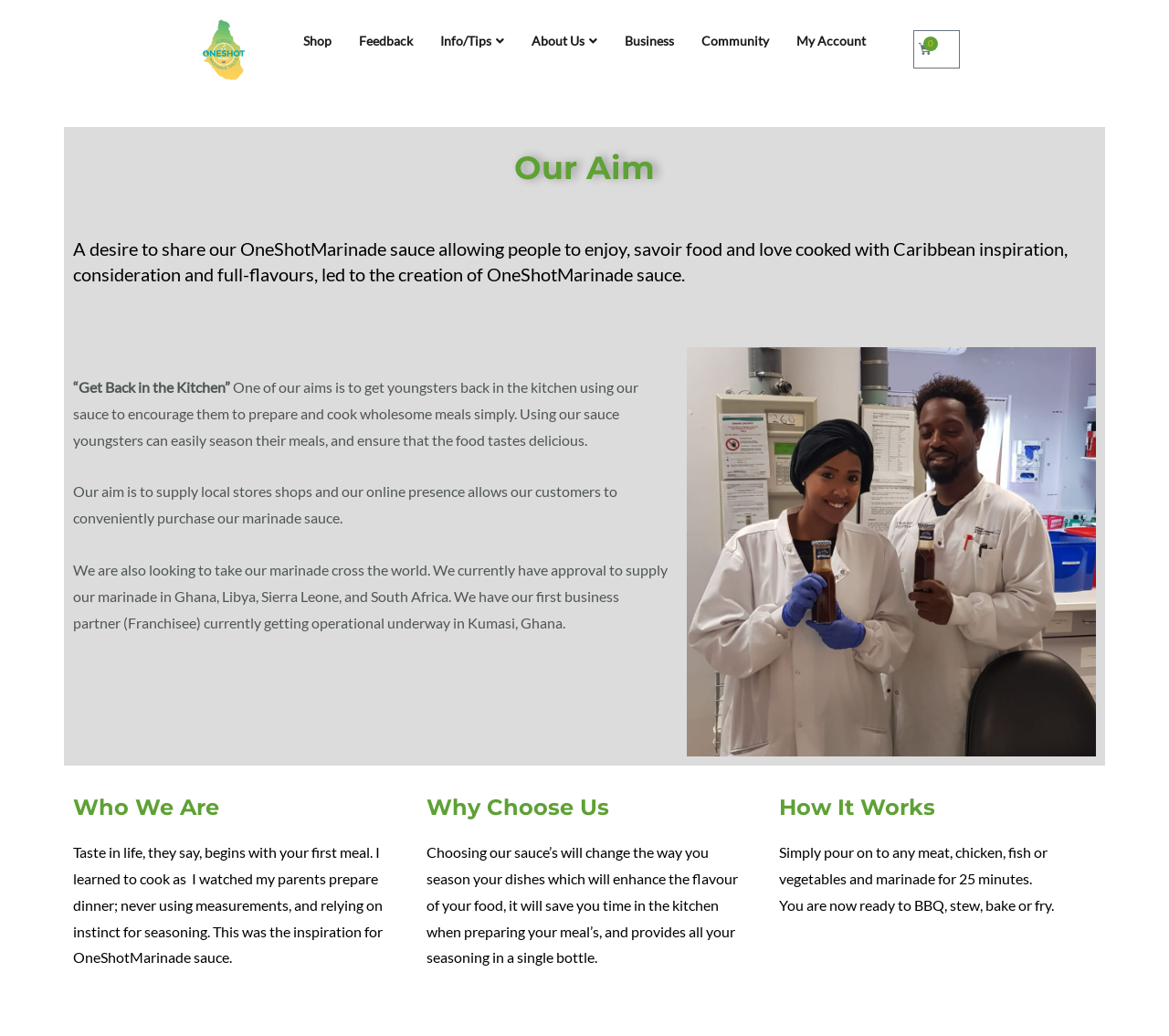From the details in the image, provide a thorough response to the question: Where is OneShotMarinade currently available?

I found a text element with the description 'We currently have approval to supply our marinade in Ghana, Libya, Sierra Leone, and South Africa.' at coordinates [0.062, 0.542, 0.571, 0.609]. This indicates that OneShotMarinade is currently available in these countries.